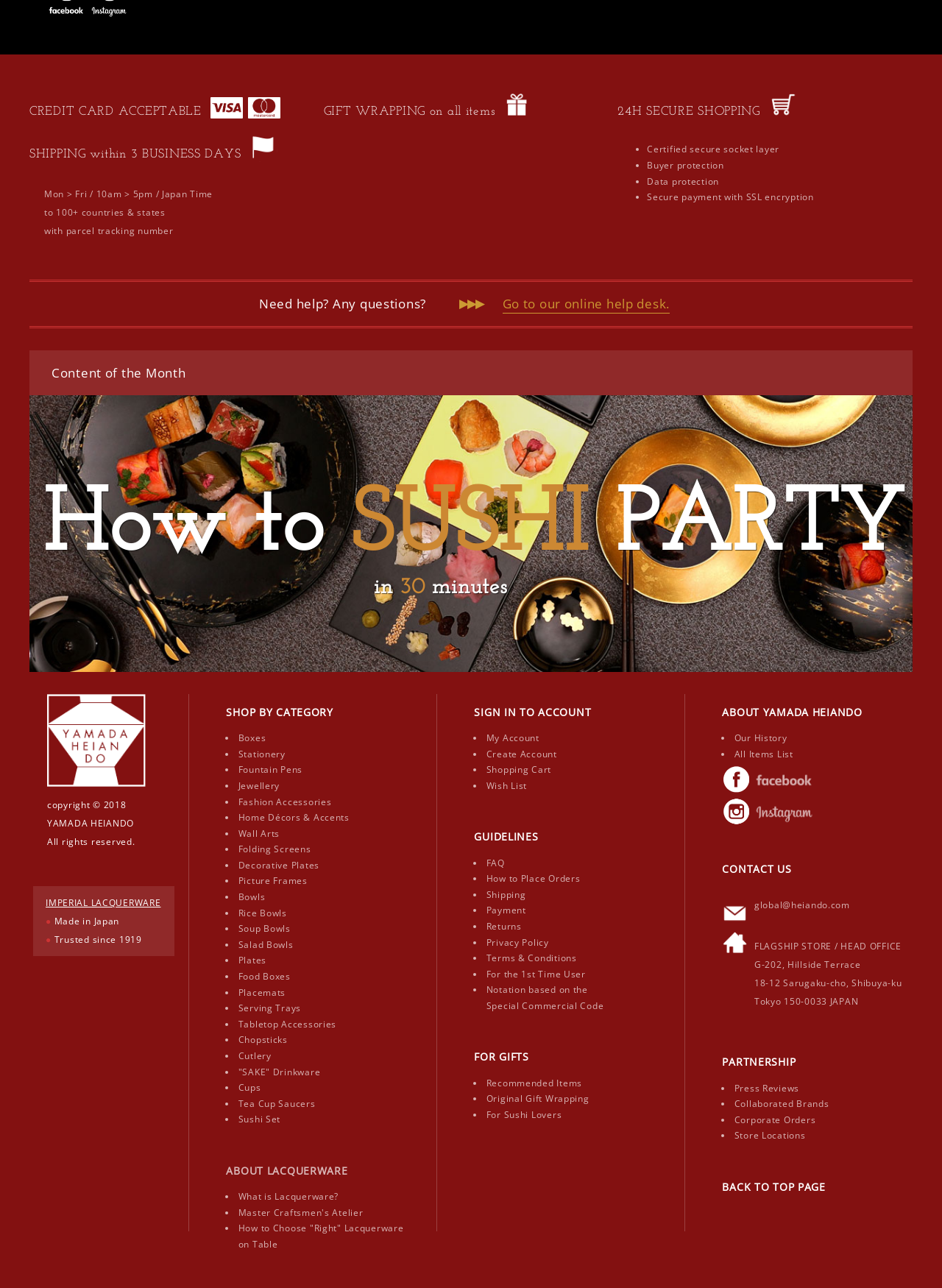Indicate the bounding box coordinates of the element that must be clicked to execute the instruction: "Go to the 'GIFT WRAPPING on all items' page". The coordinates should be given as four float numbers between 0 and 1, i.e., [left, top, right, bottom].

[0.533, 0.085, 0.564, 0.095]